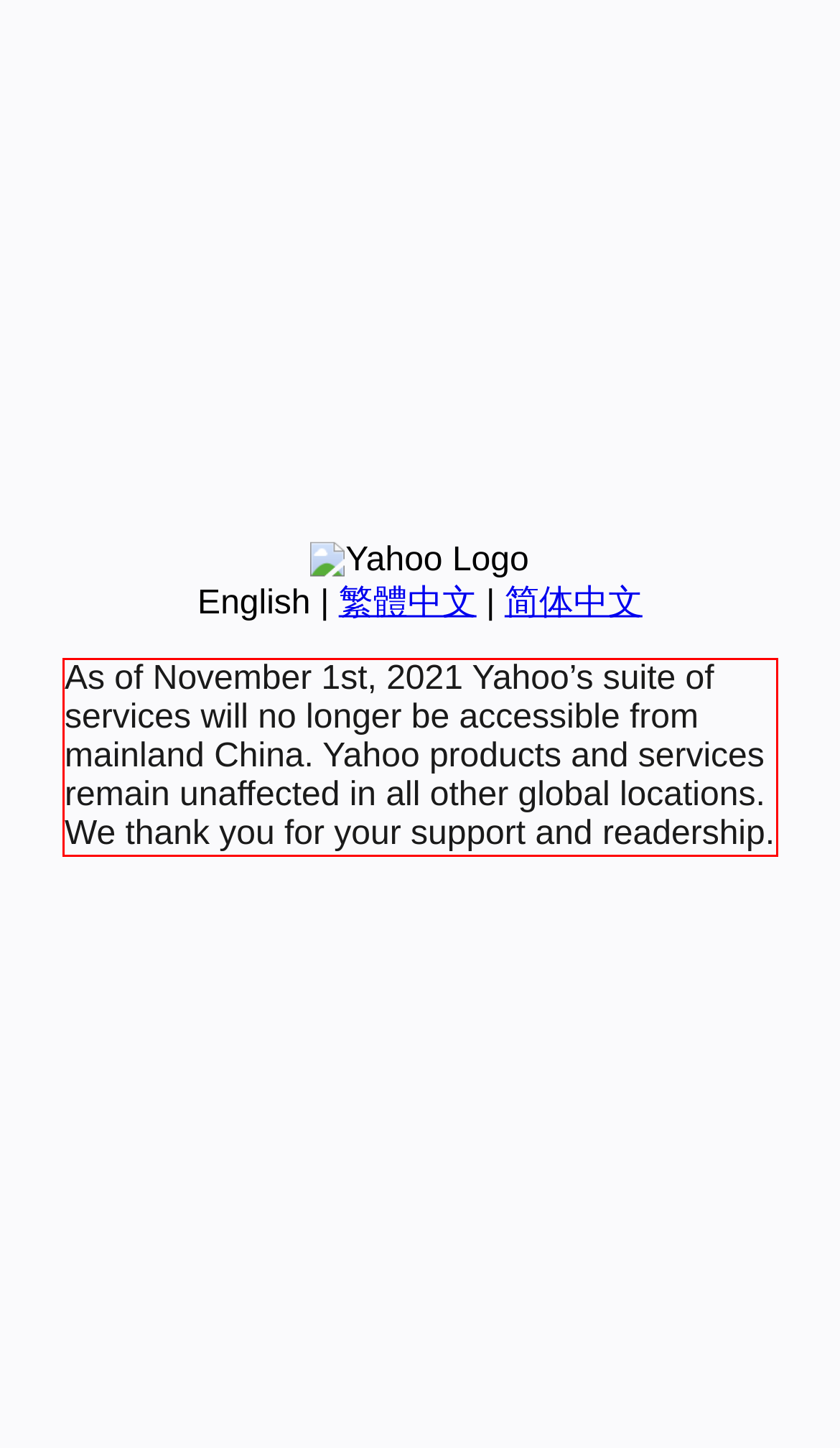From the provided screenshot, extract the text content that is enclosed within the red bounding box.

As of November 1st, 2021 Yahoo’s suite of services will no longer be accessible from mainland China. Yahoo products and services remain unaffected in all other global locations. We thank you for your support and readership.